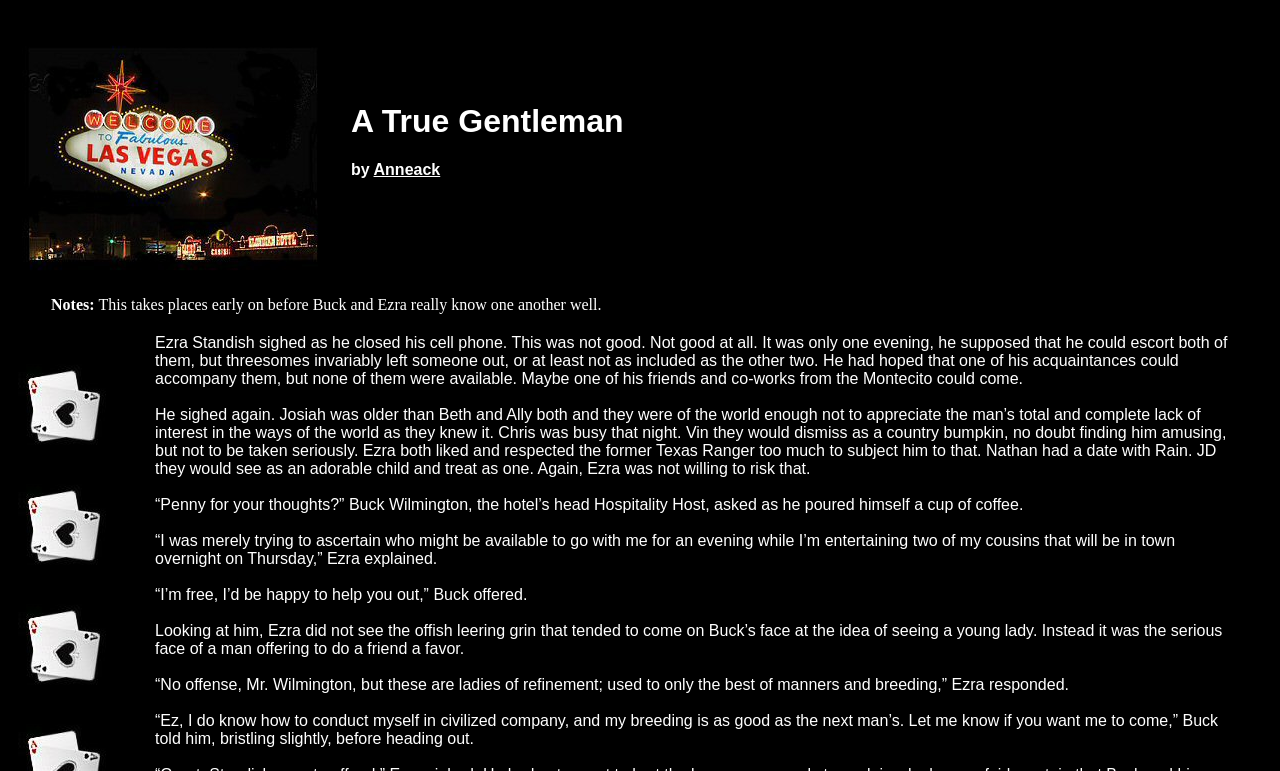Who is the author of the story?
Examine the screenshot and reply with a single word or phrase.

Anneack